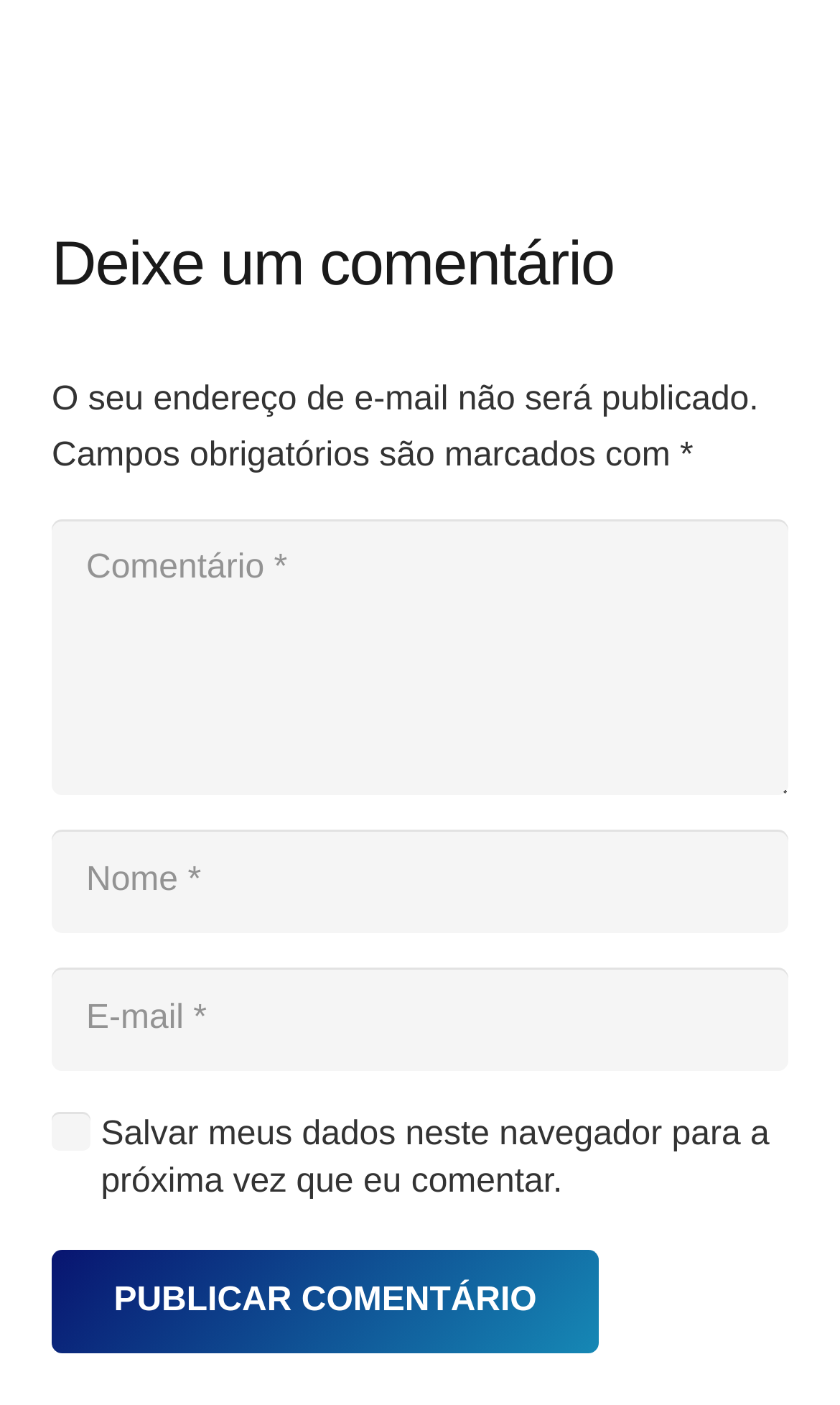What is the purpose of this webpage?
Based on the visual details in the image, please answer the question thoroughly.

Based on the webpage structure and elements, it appears that the webpage is designed for users to leave a comment. There are text boxes for entering a comment, name, and email, as well as a checkbox for saving data and a button to publish the comment.